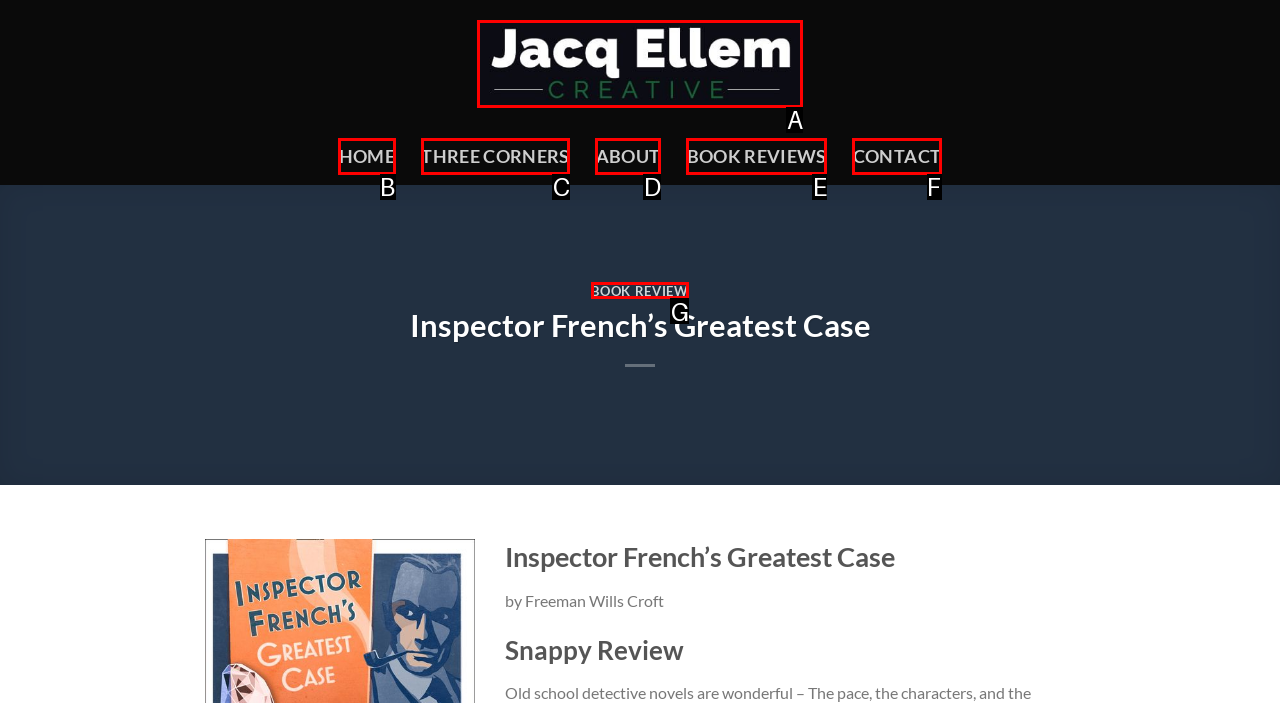Identify the HTML element that corresponds to the description: Contact Provide the letter of the matching option directly from the choices.

F